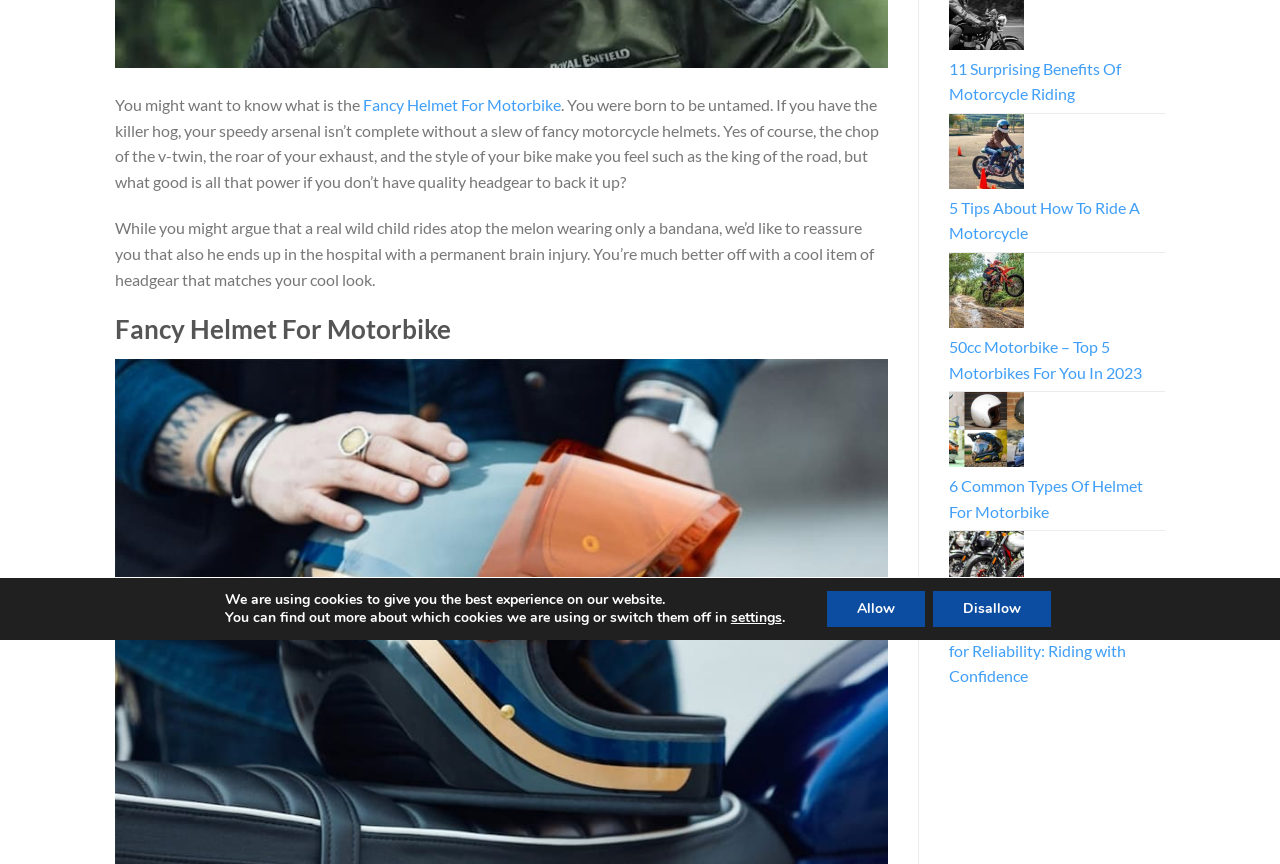Based on the element description: "Fancy Helmet For Motorbike", identify the bounding box coordinates for this UI element. The coordinates must be four float numbers between 0 and 1, listed as [left, top, right, bottom].

[0.284, 0.11, 0.438, 0.132]